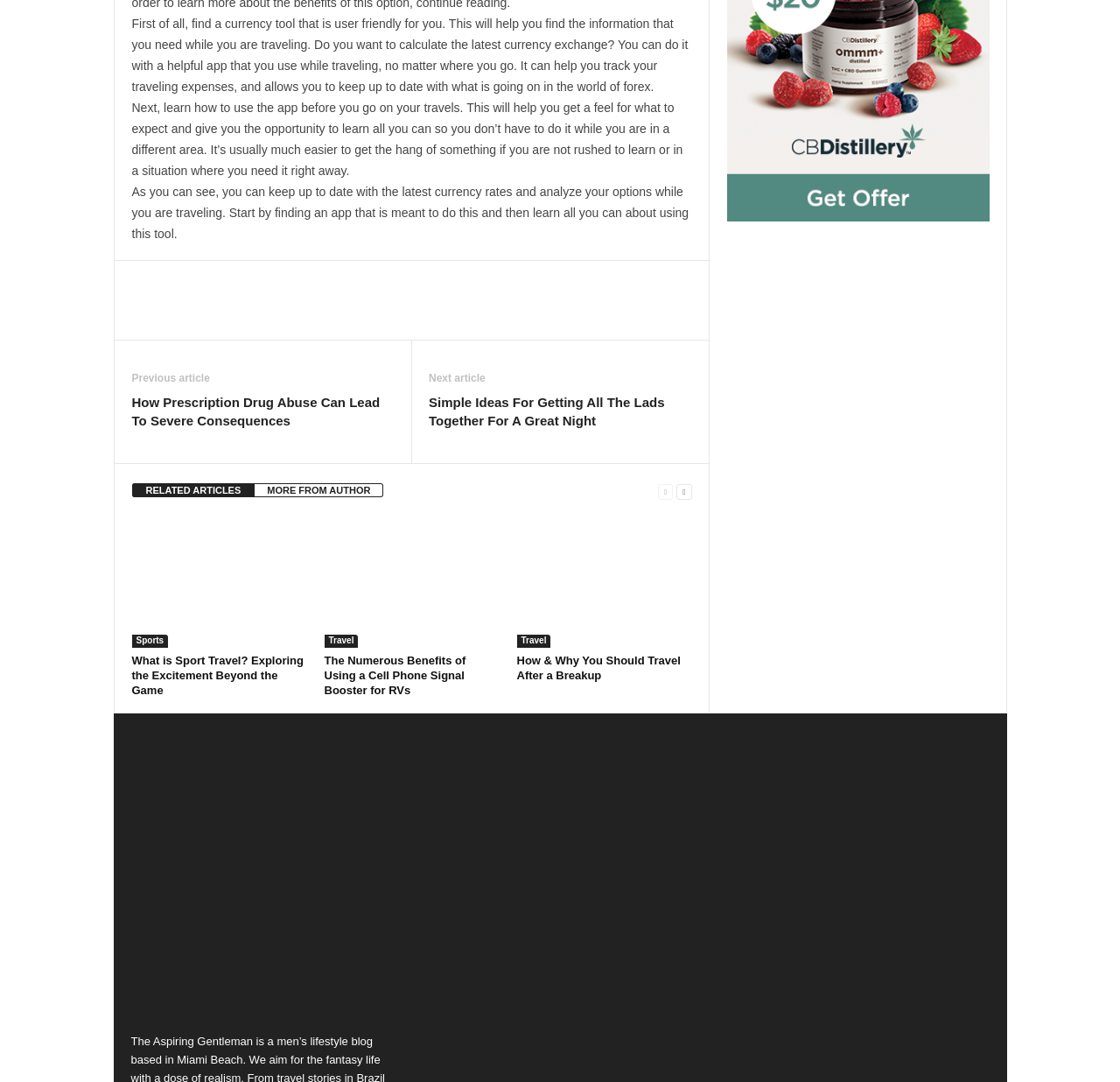Please determine the bounding box coordinates of the element to click in order to execute the following instruction: "Click on the 'aspiringgentleman.com' link". The coordinates should be four float numbers between 0 and 1, specified as [left, top, right, bottom].

[0.117, 0.694, 0.352, 0.938]